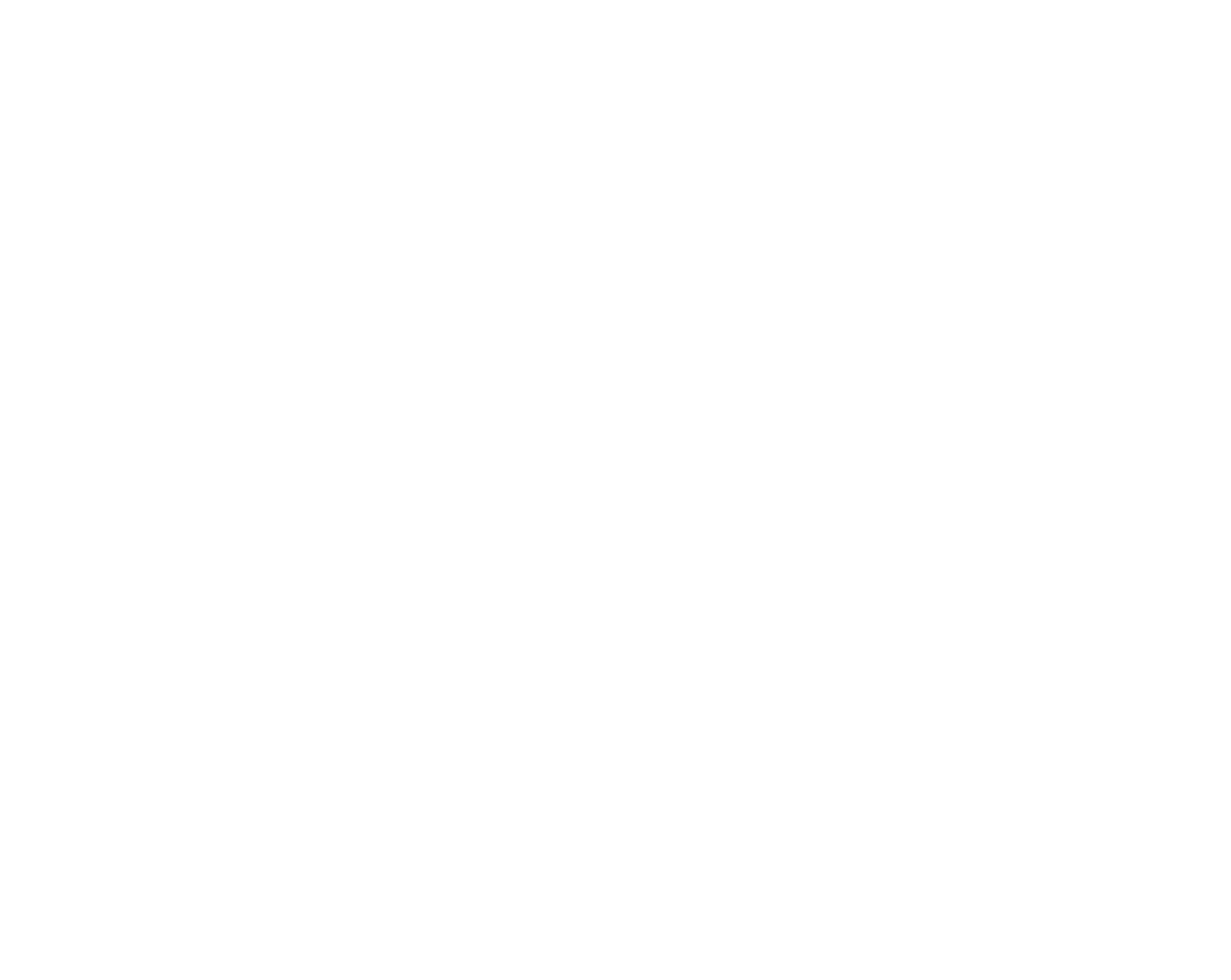Provide the bounding box coordinates of the area you need to click to execute the following instruction: "Visit Lovisenberggata 13, 0456 OSLO".

[0.009, 0.34, 0.166, 0.409]